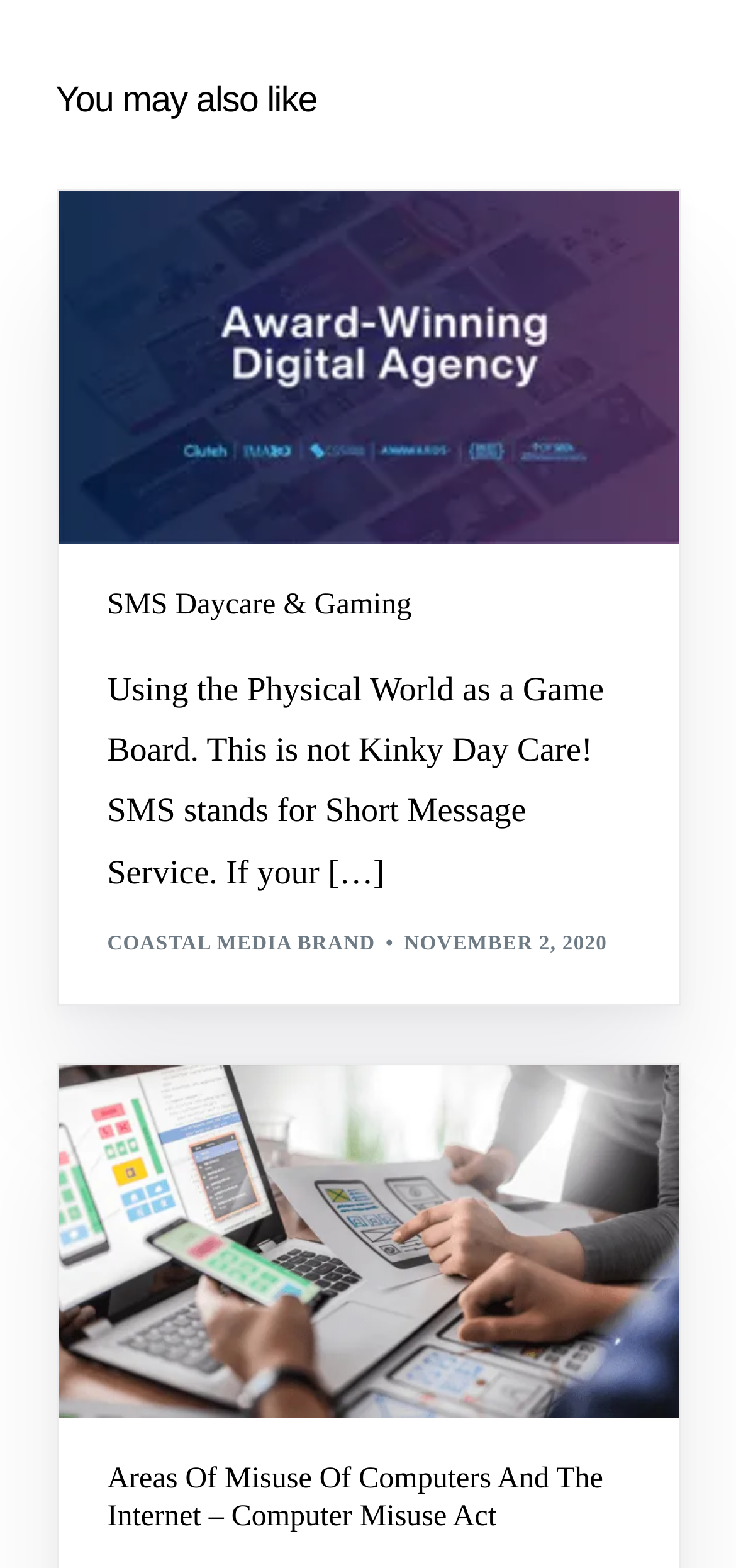What is the title of the second article?
Provide a detailed answer to the question using information from the image.

I looked for the title element associated with the second article, which is [317] heading 'Areas Of Misuse Of Computers And The Internet – Computer Misuse Act'. This is the title of the second article.